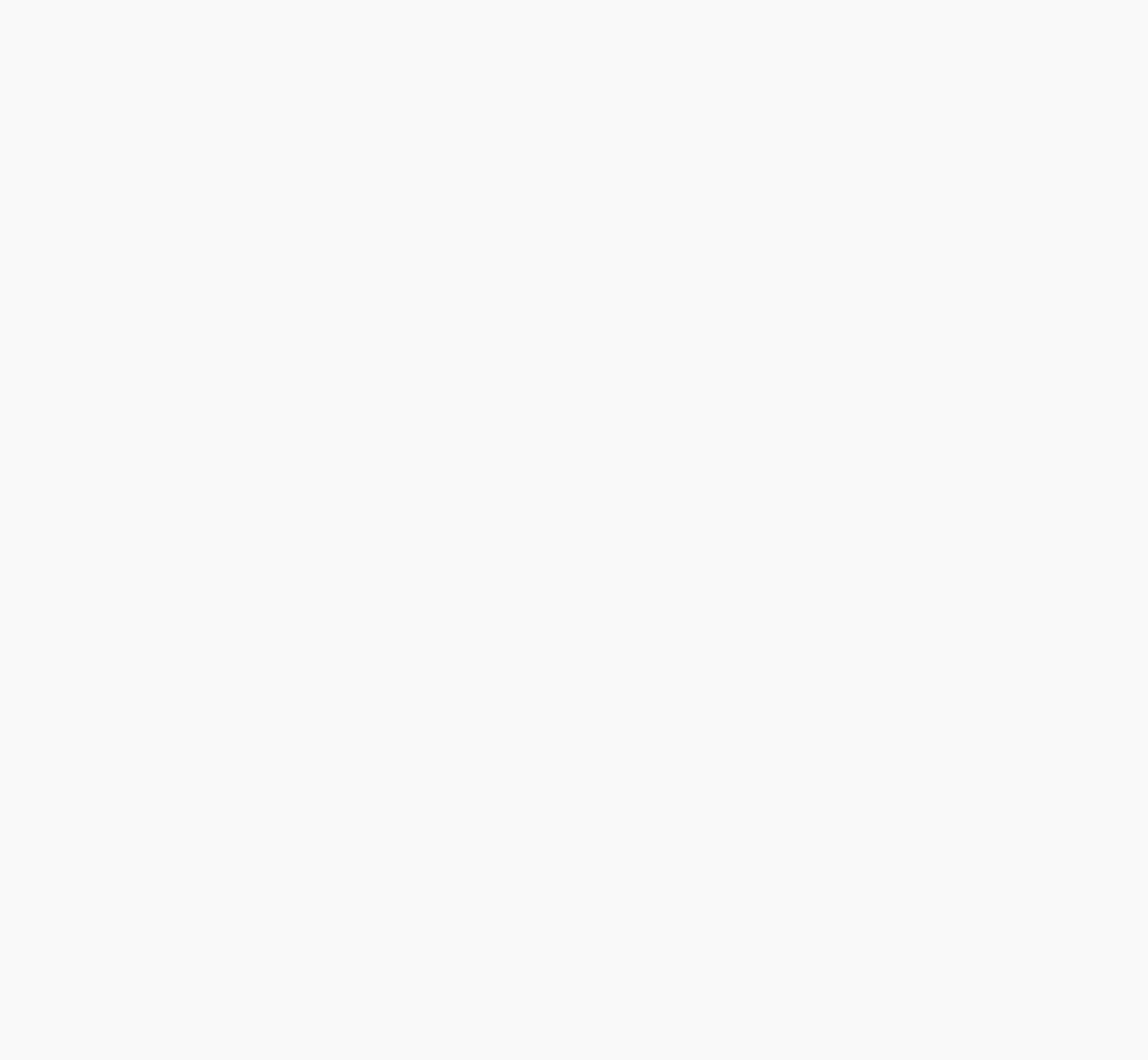Determine the bounding box coordinates of the clickable region to execute the instruction: "View privacy policy". The coordinates should be four float numbers between 0 and 1, denoted as [left, top, right, bottom].

[0.762, 0.769, 0.834, 0.785]